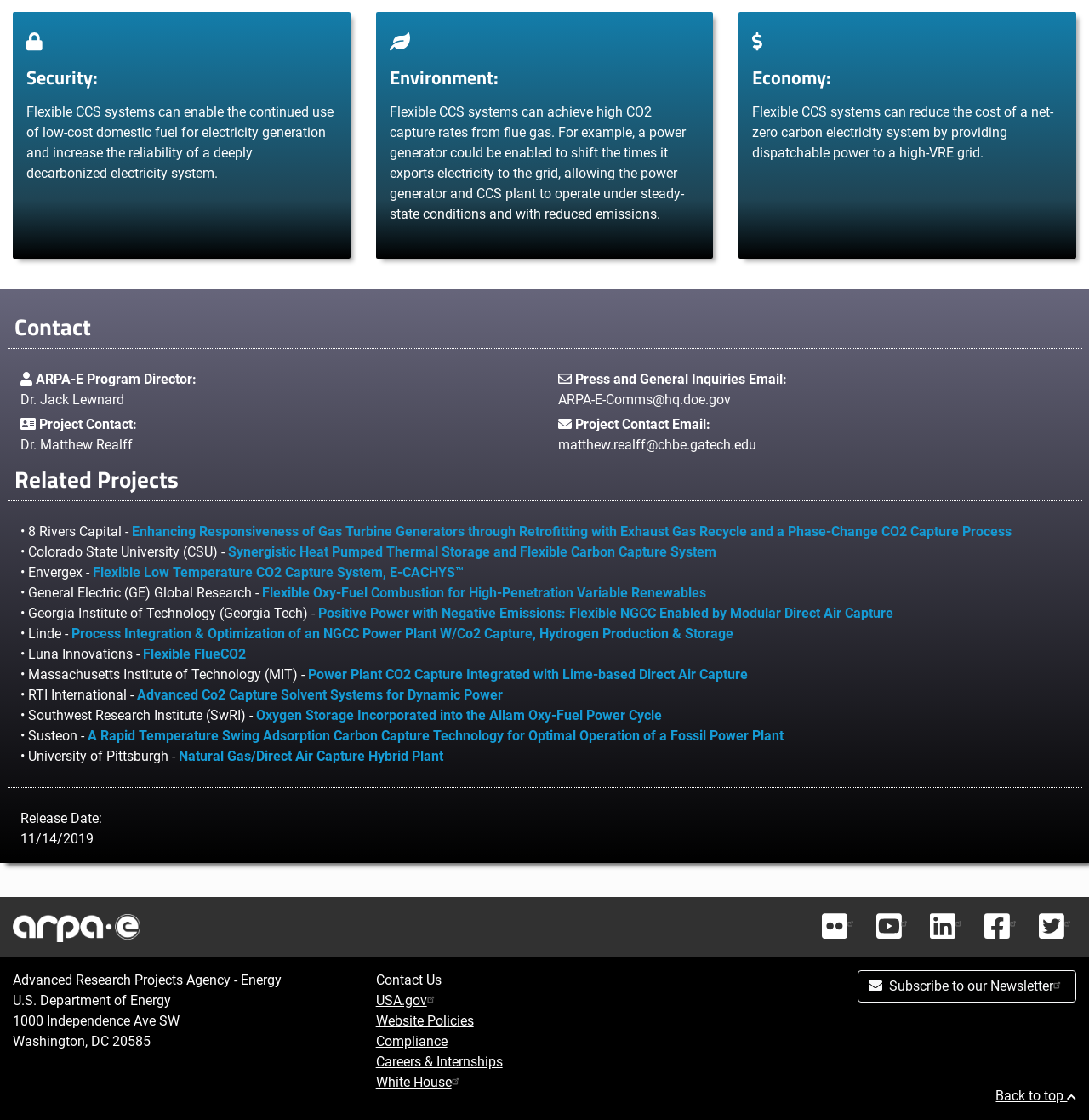Answer in one word or a short phrase: 
Who is the ARPA-E Program Director?

Dr. Jack Lewnard